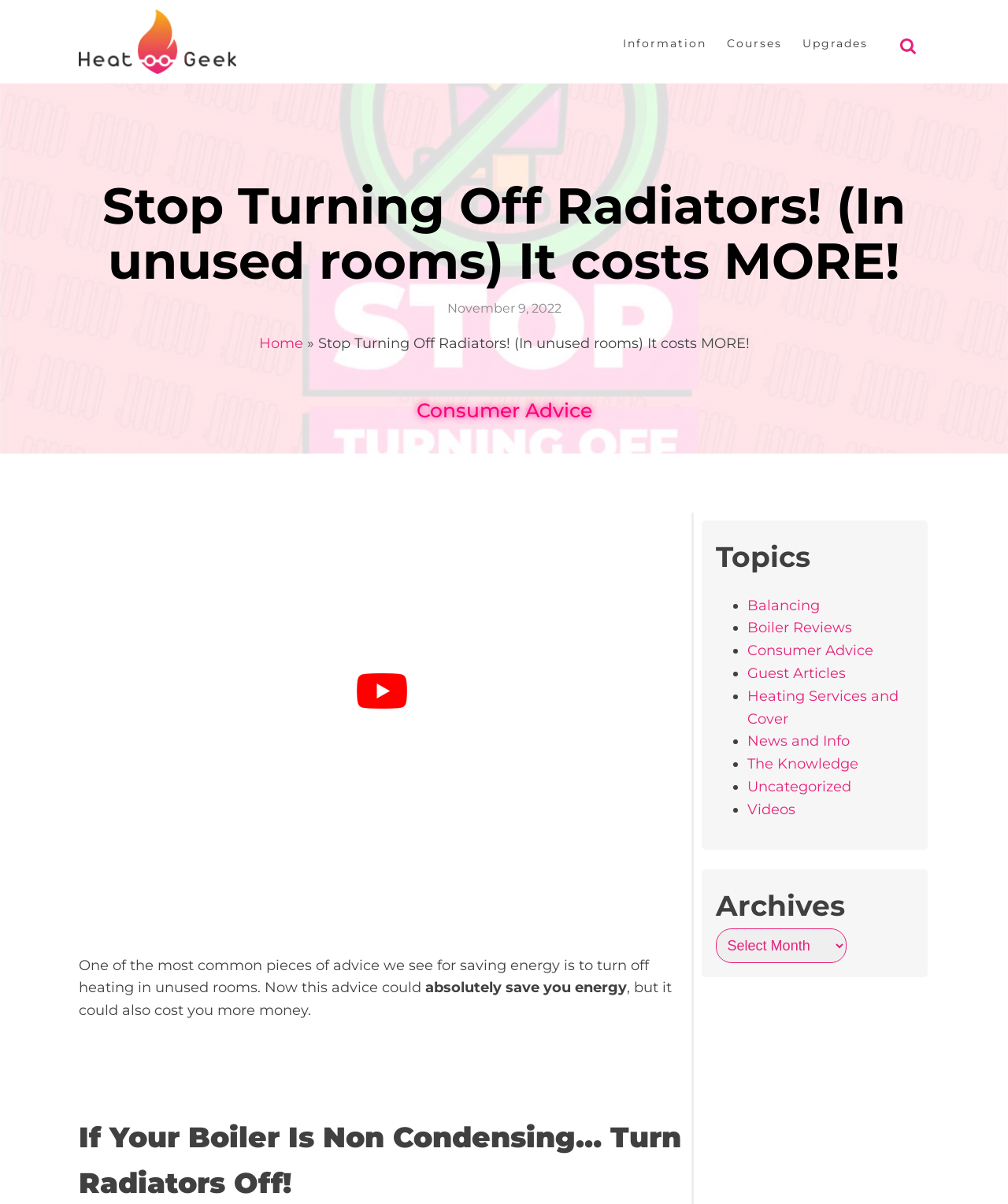Given the element description: "News and Info", predict the bounding box coordinates of the UI element it refers to, using four float numbers between 0 and 1, i.e., [left, top, right, bottom].

[0.741, 0.608, 0.843, 0.623]